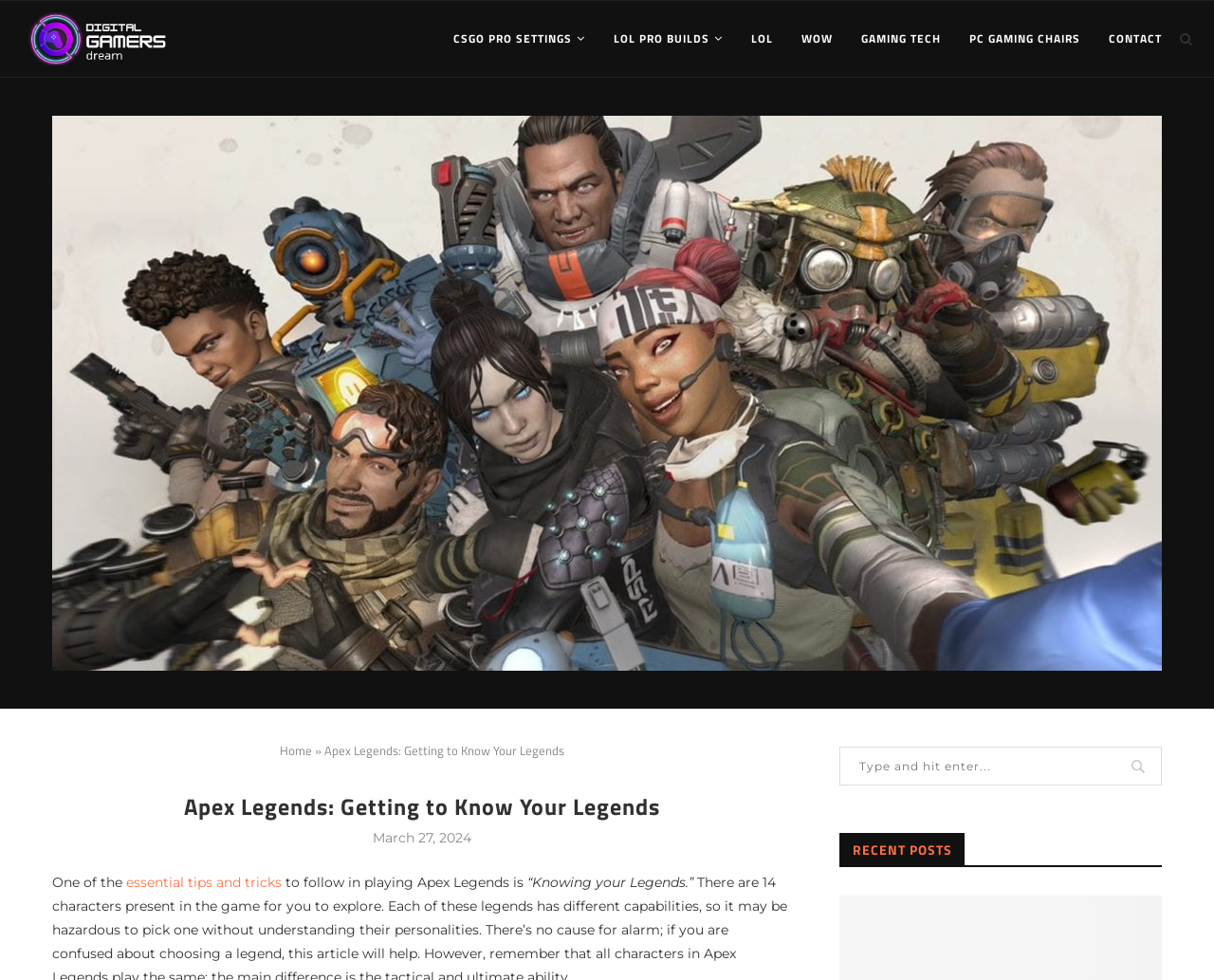Reply to the question with a single word or phrase:
What is the purpose of the search bar?

To search the website